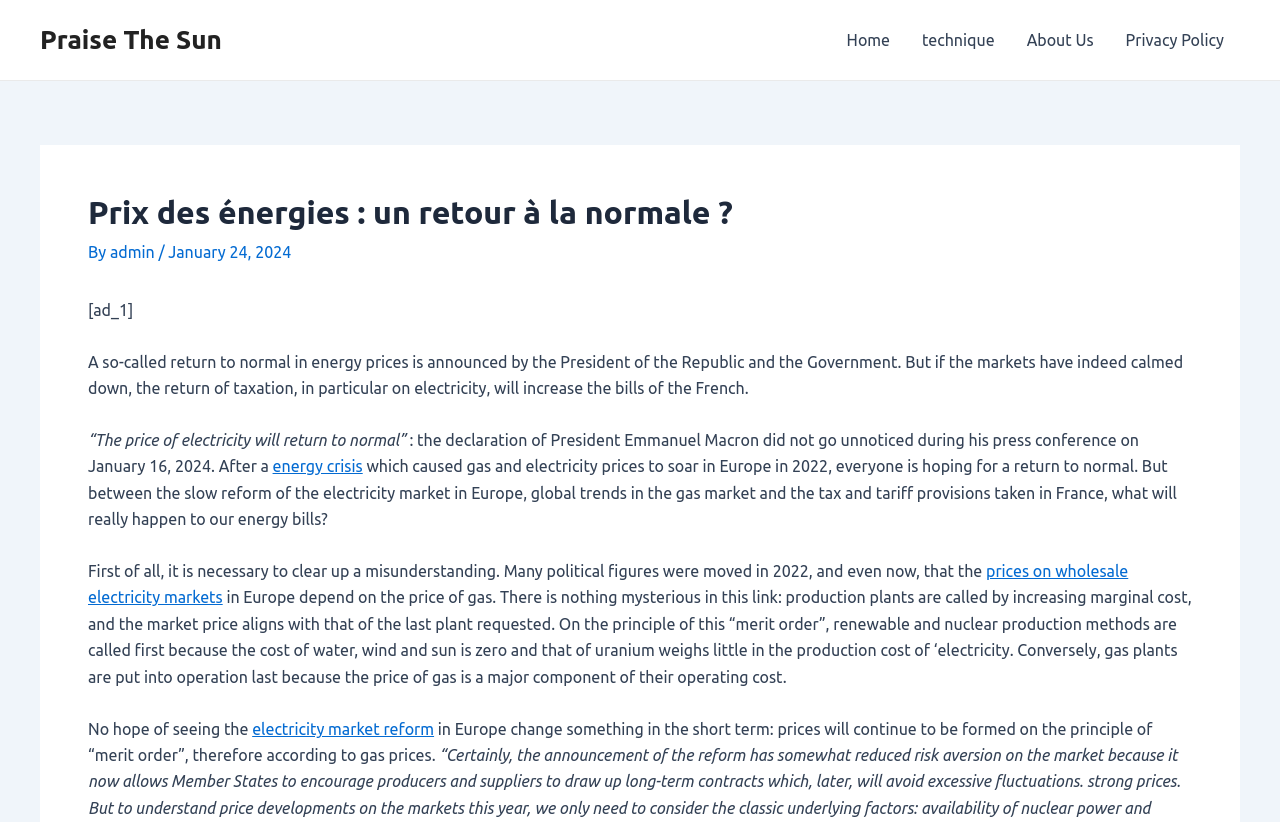From the element description Praise The Sun, predict the bounding box coordinates of the UI element. The coordinates must be specified in the format (top-left x, top-left y, bottom-right x, bottom-right y) and should be within the 0 to 1 range.

[0.031, 0.03, 0.173, 0.066]